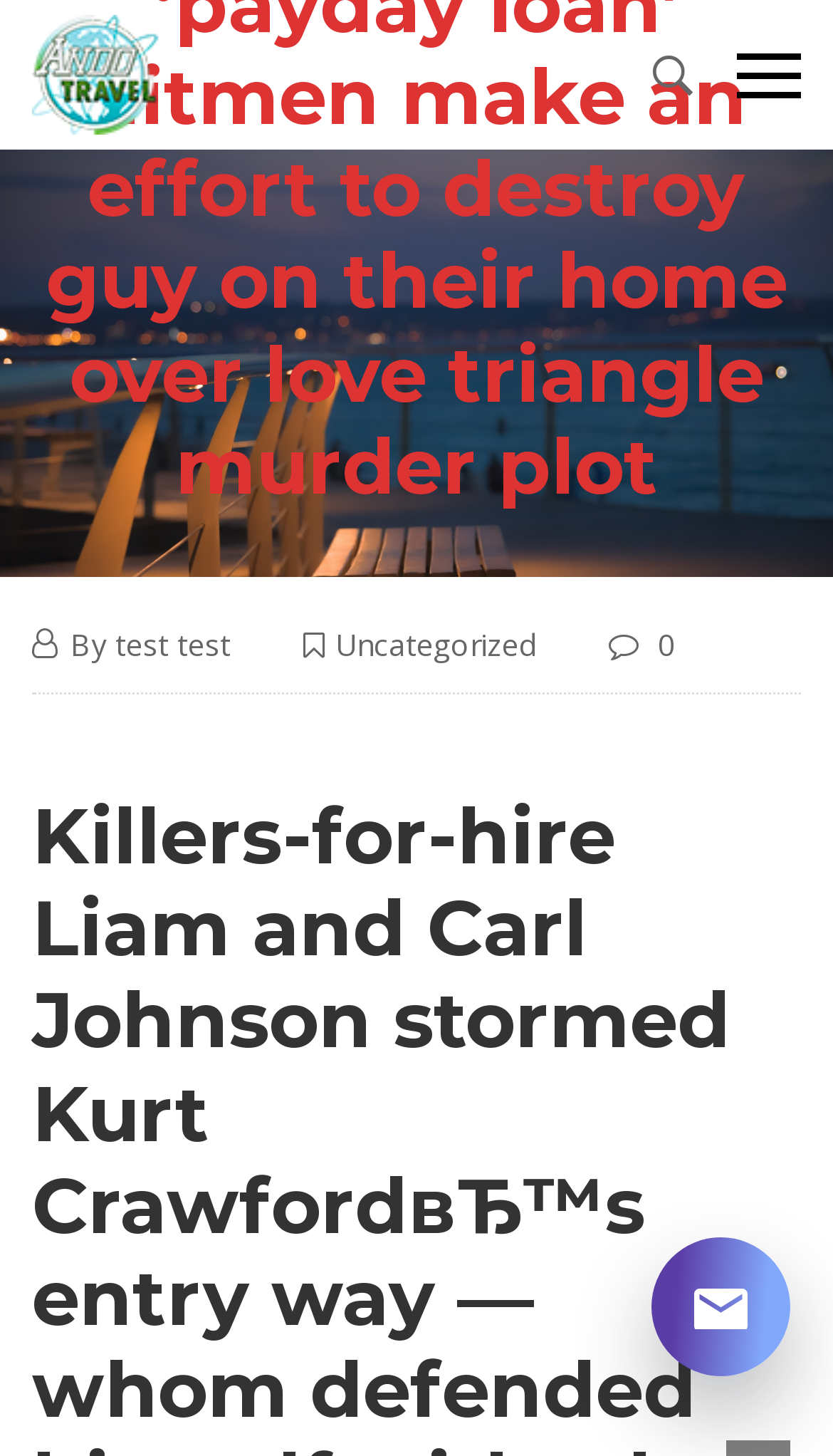Determine the bounding box coordinates for the HTML element described here: "parent_node: Primary Menu".

[0.756, 0.022, 0.859, 0.081]